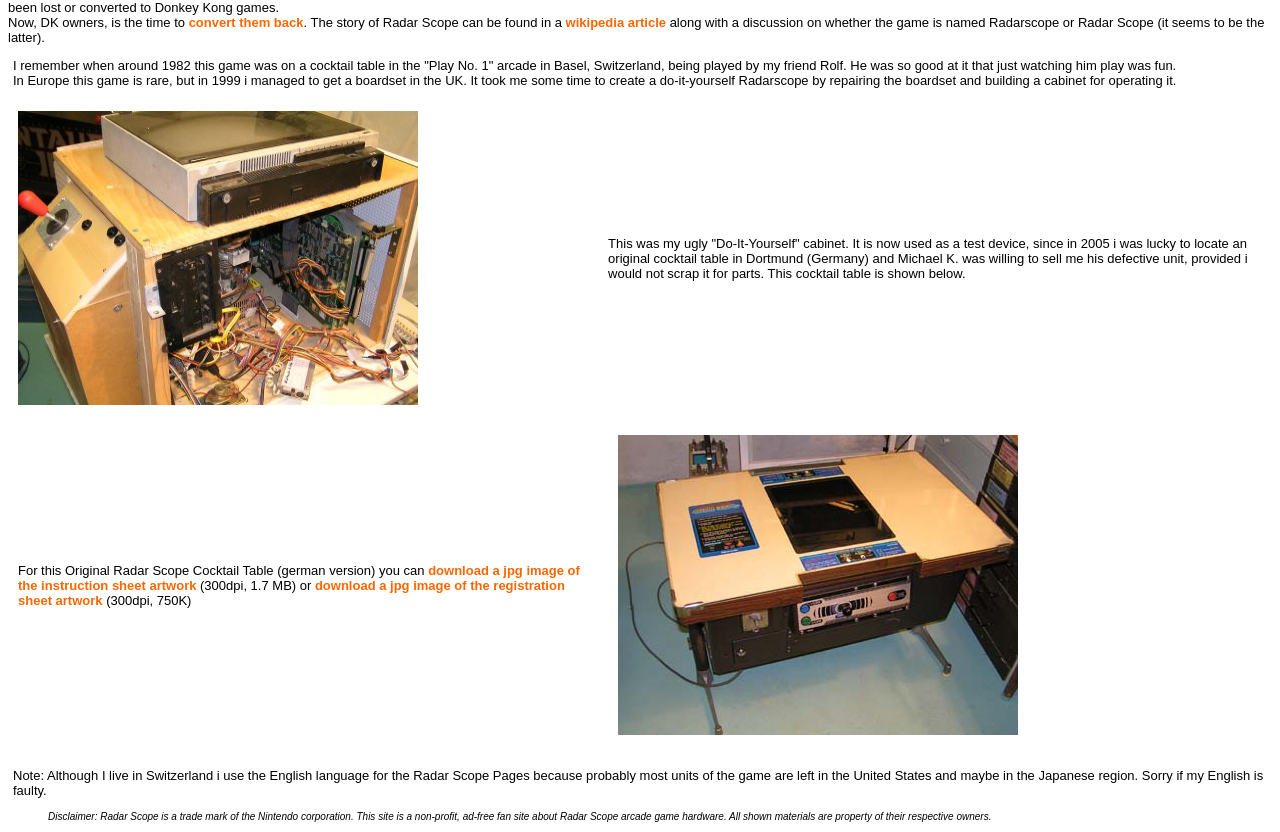Please specify the bounding box coordinates in the format (top-left x, top-left y, bottom-right x, bottom-right y), with values ranging from 0 to 1. Identify the bounding box for the UI component described as follows: convert them back

[0.147, 0.018, 0.237, 0.036]